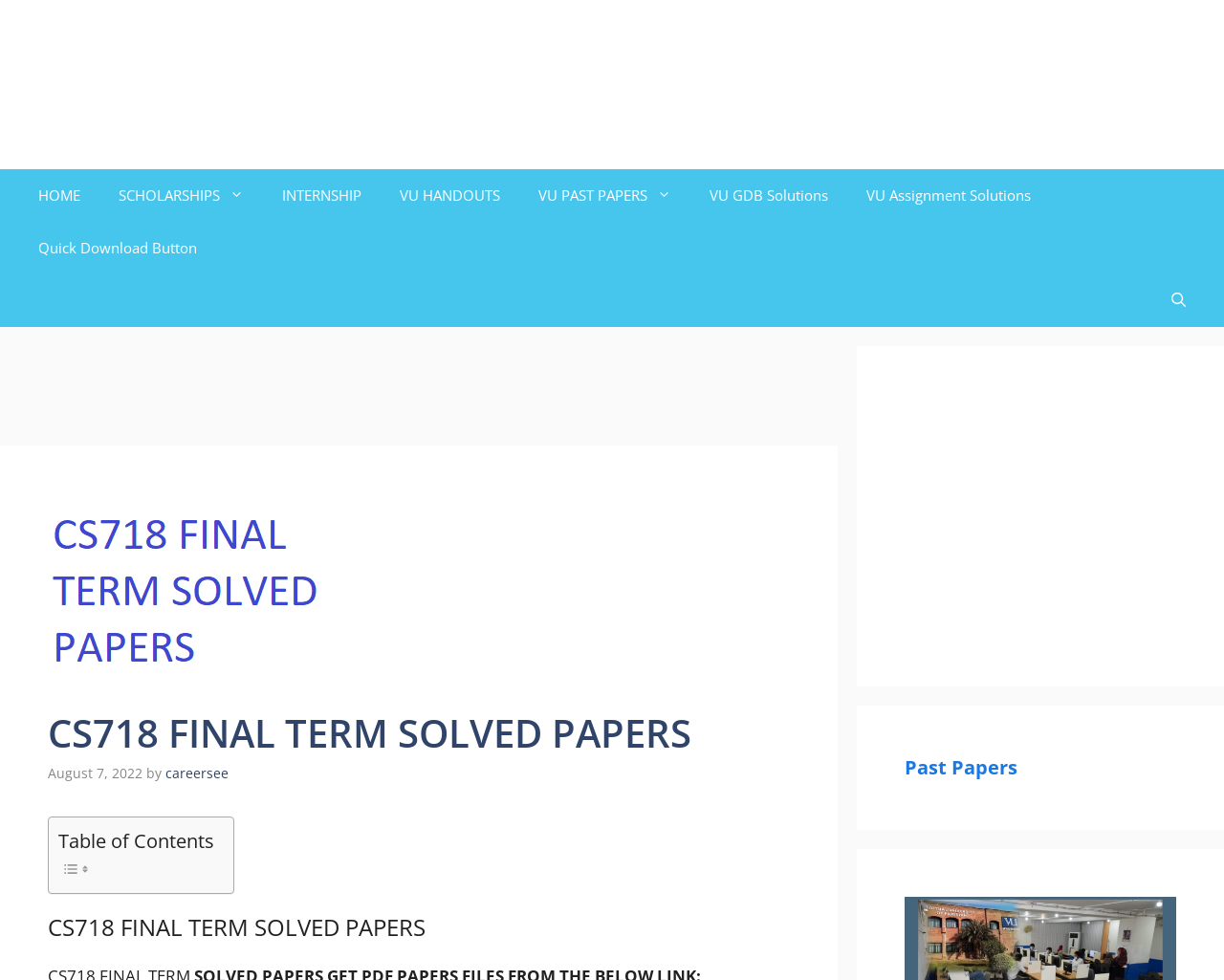Please determine the bounding box coordinates of the element's region to click in order to carry out the following instruction: "Click the VU PAST PAPERS link". The coordinates should be four float numbers between 0 and 1, i.e., [left, top, right, bottom].

[0.424, 0.172, 0.564, 0.226]